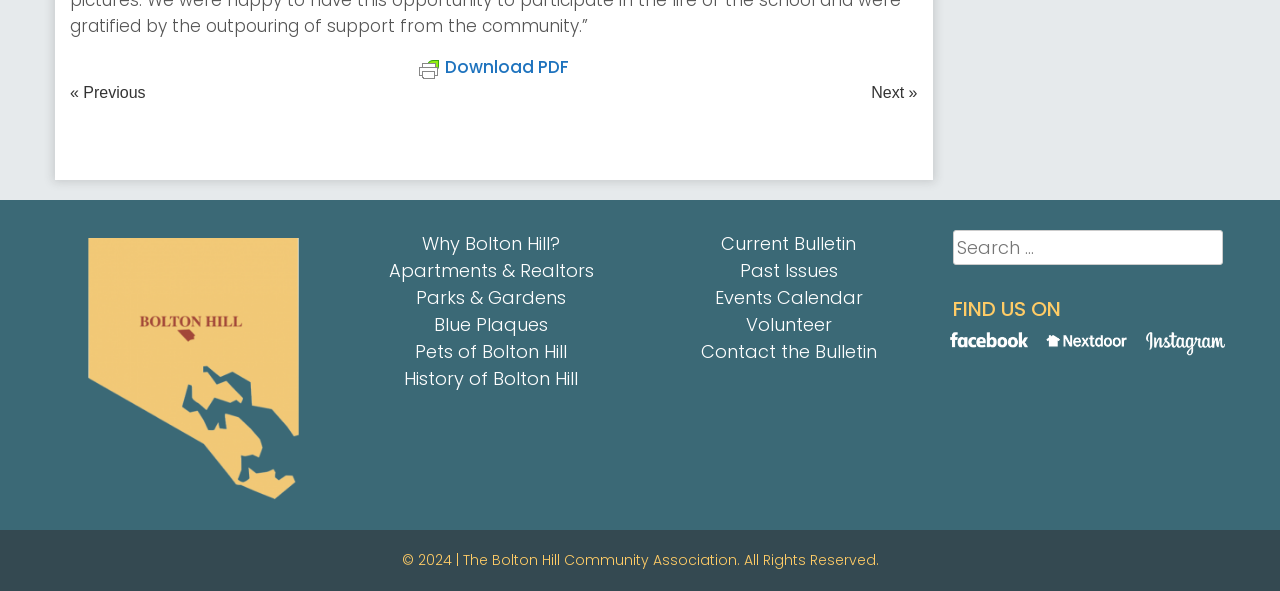Find the bounding box coordinates for the area that should be clicked to accomplish the instruction: "Find us on Facebook".

[0.736, 0.553, 0.808, 0.595]